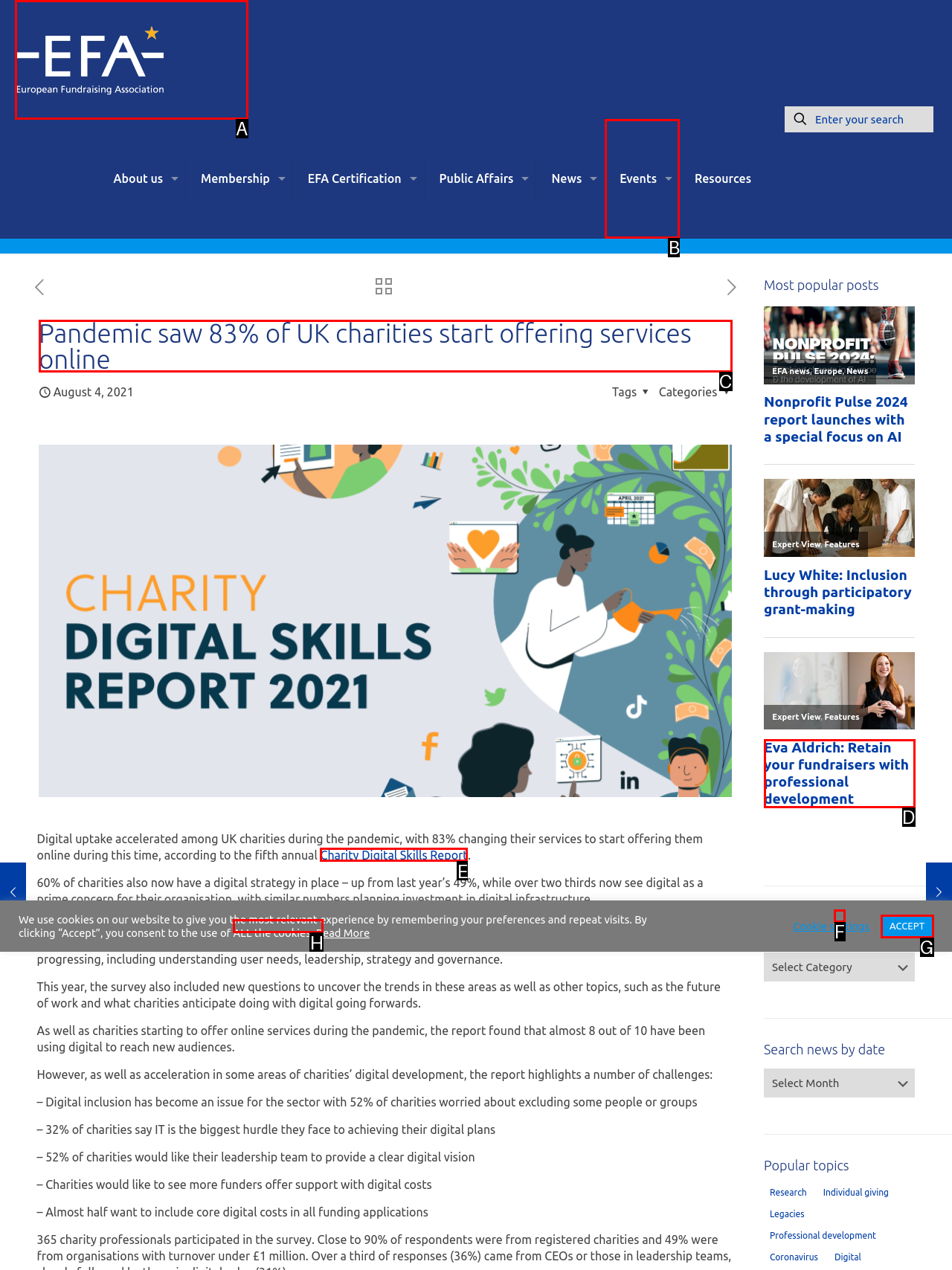Identify which lettered option completes the task: Read the 'Pandemic saw 83% of UK charities start offering services online' article. Provide the letter of the correct choice.

C